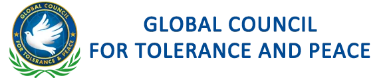Detail every aspect of the image in your caption.

The image features the logo of the Global Council for Tolerance and Peace, prominently displaying a stylized white dove, symbolizing peace, encircled by a blue emblem. Below the emblem, the text "GLOBAL COUNCIL FOR TOLERANCE AND PEACE" is presented in bold blue letters, representing the organization's commitment to promoting tolerance and harmony among diverse communities globally. The logo is flanked by green laurel leaves, further emphasizing peace and goodwill. This visual identity underscores the Council's mission to foster understanding and cooperation across cultures.